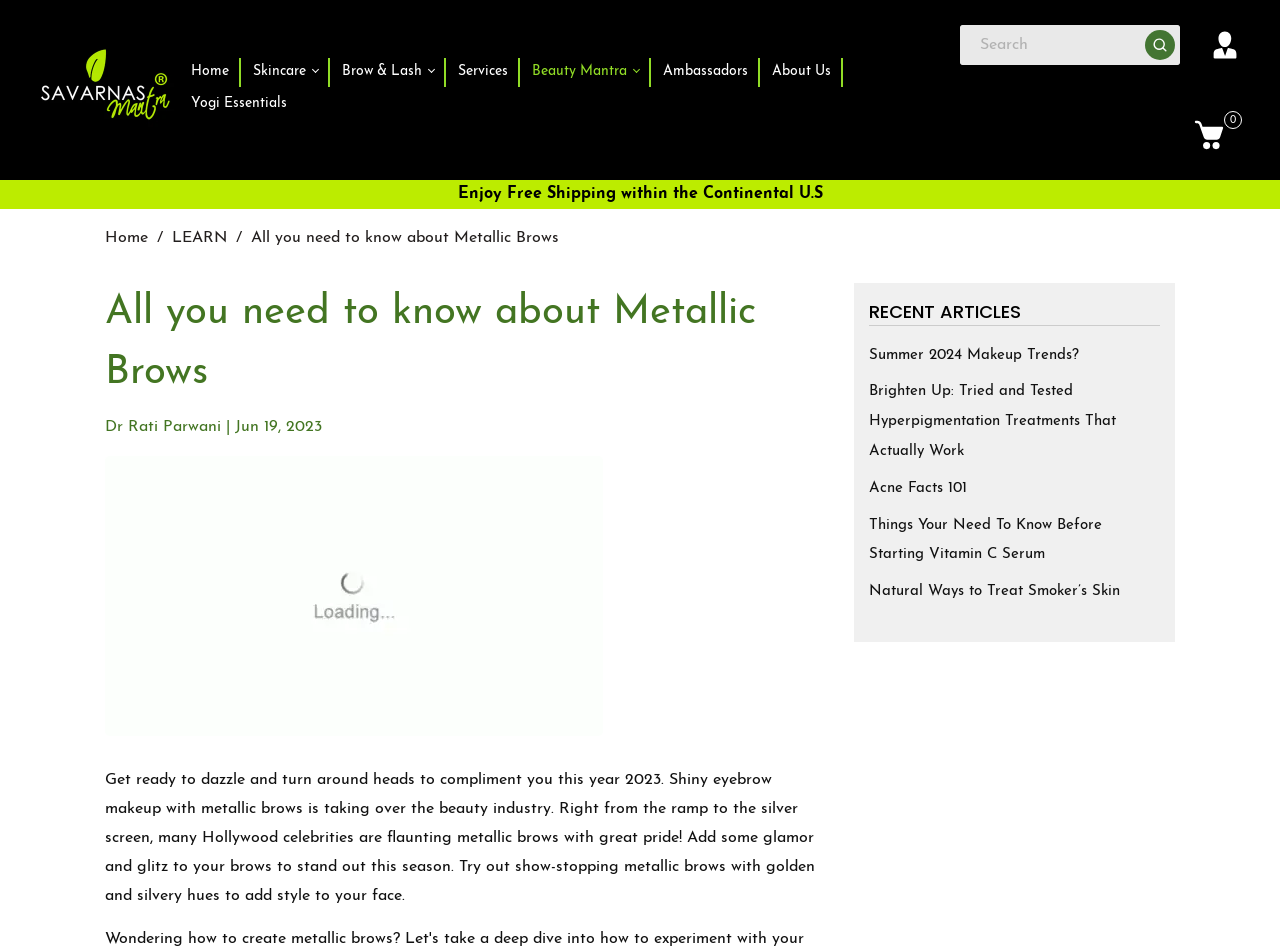Describe every aspect of the webpage comprehensively.

This webpage is about metallic brows, a trending beauty topic. At the top, there is a navigation bar with links to different sections of the website, including "Home", "Skincare", "Brow & Lash", and more. On the top right, there is a search box and a button with a magnifying glass icon. Next to it, there are links to "Sign In" and "Your Cart 0" with accompanying icons.

Below the navigation bar, there is a banner with a promotional message, "Enjoy Free Shipping within the Continental U.S". Underneath, there is a breadcrumb navigation section with links to "Home" and "LEARN".

The main content of the webpage is an article titled "All you need to know about Metallic Brows". The title is displayed prominently, followed by a link to the same title. Below the title, there is a section with the author's name, "Dr Rati Parwani", and the publication date, "Jun 19, 2023". There is also a large image related to metallic brows.

The article itself discusses the trend of metallic brows in the beauty industry, with many celebrities flaunting them. It encourages readers to try out metallic brows with golden and silvery hues to add style to their face. The text is divided into paragraphs, making it easy to read.

On the right side of the article, there is a section titled "RECENT ARTICLES" with links to other articles, including "Summer 2024 Makeup Trends?", "Brighten Up: Tried and Tested Hyperpigmentation Treatments That Actually Work", and more.